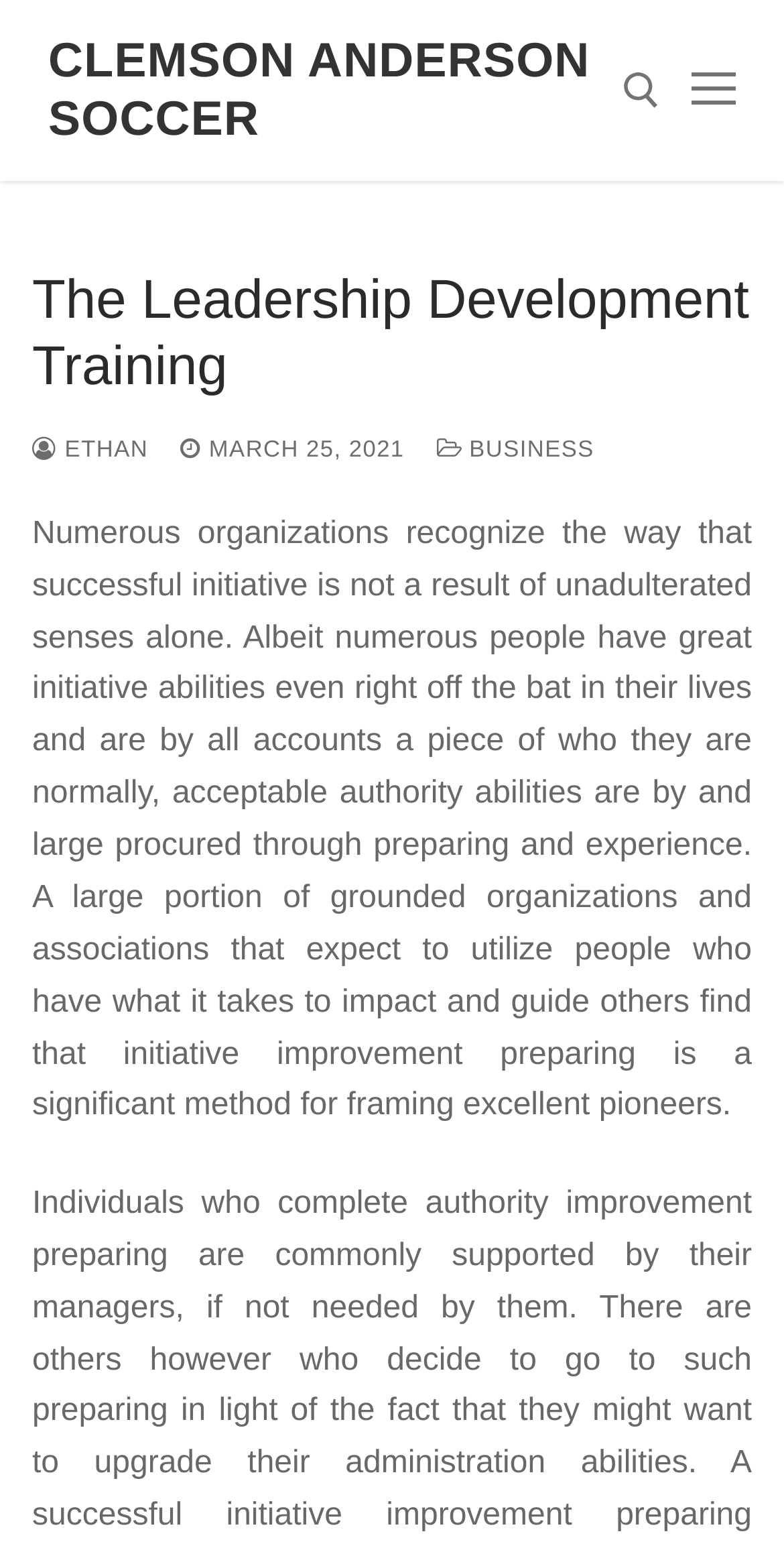Given the element description parent_node: Search for: aria-label="search submit", specify the bounding box coordinates of the corresponding UI element in the format (top-left x, top-left y, bottom-right x, bottom-right y). All values must be between 0 and 1.

[0.666, 0.168, 0.824, 0.222]